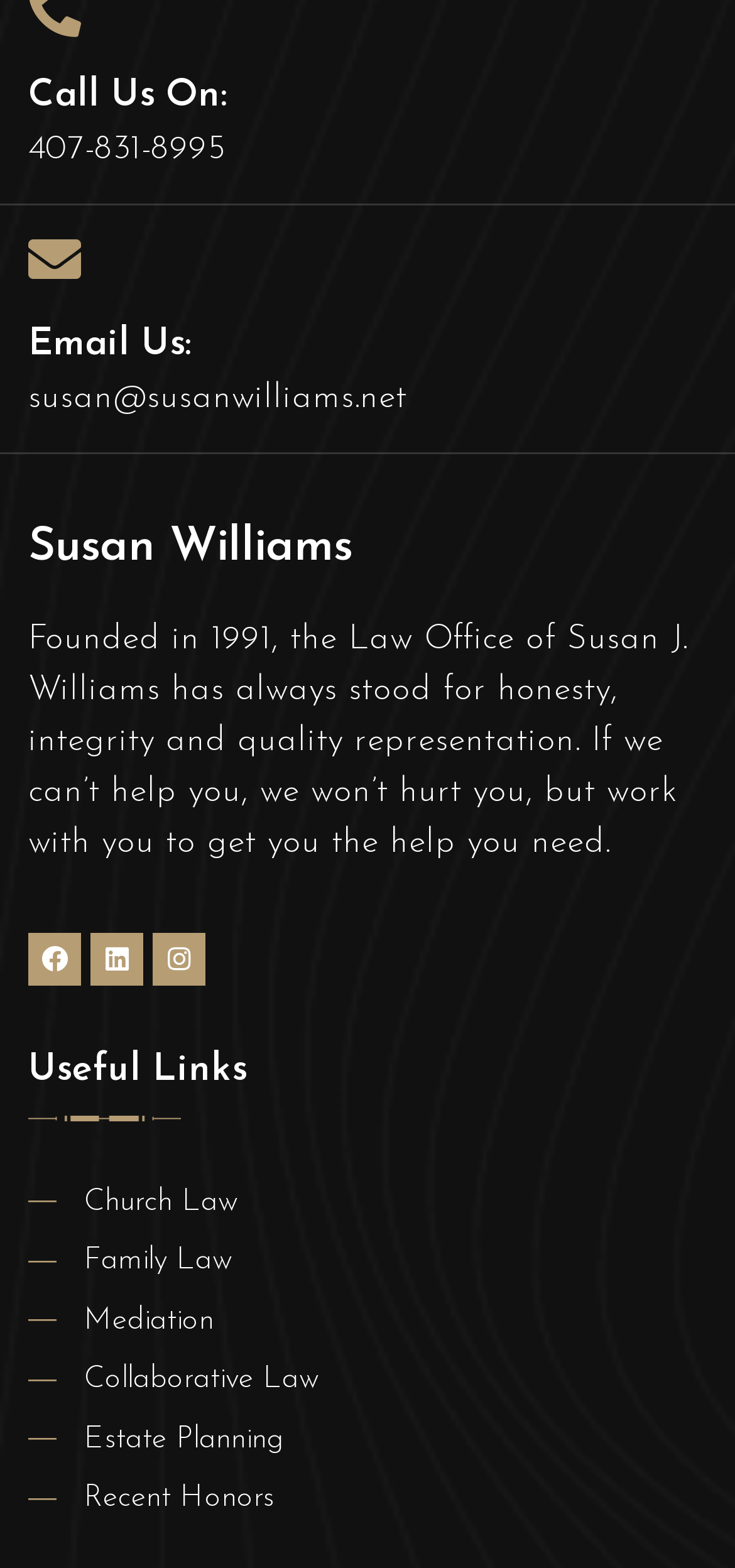Can you specify the bounding box coordinates of the area that needs to be clicked to fulfill the following instruction: "Learn about Church Law"?

[0.038, 0.752, 0.962, 0.781]